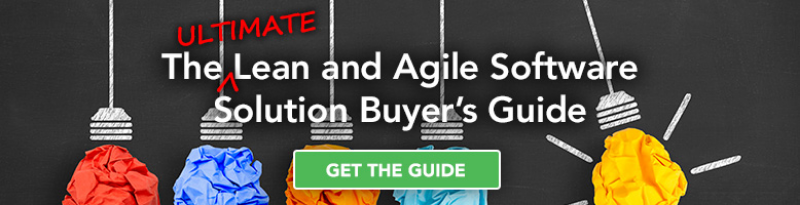What is the color of the button labeled 'GET THE GUIDE'?
Answer the question with as much detail as possible.

The button inviting viewers to access the guide for insights into effective software solutions within Lean and Agile methodologies is labeled 'GET THE GUIDE' and is colored green, which stands out against the sleek black backdrop.